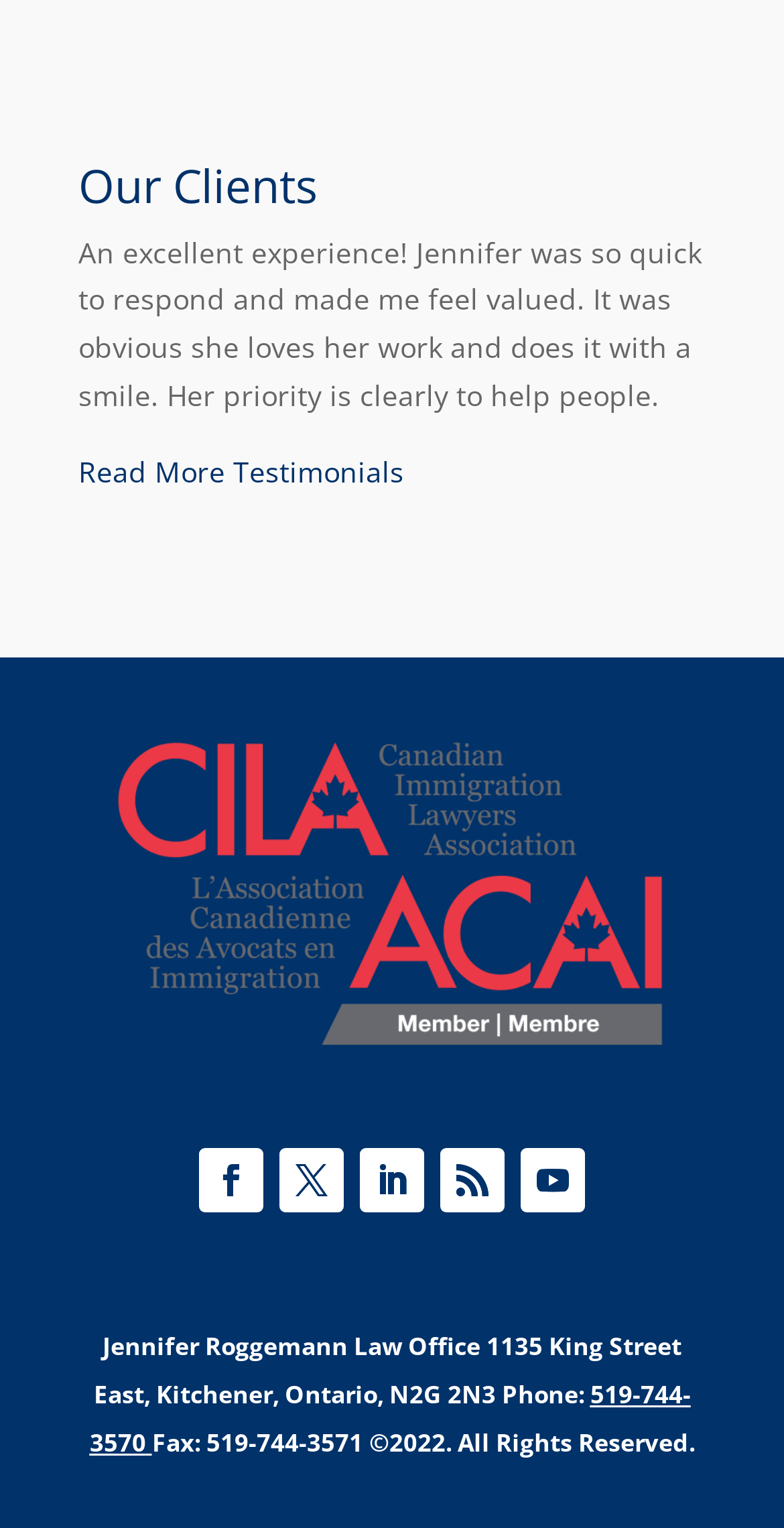Answer the following query concisely with a single word or phrase:
What is the phone number of the law office?

519-744-3570